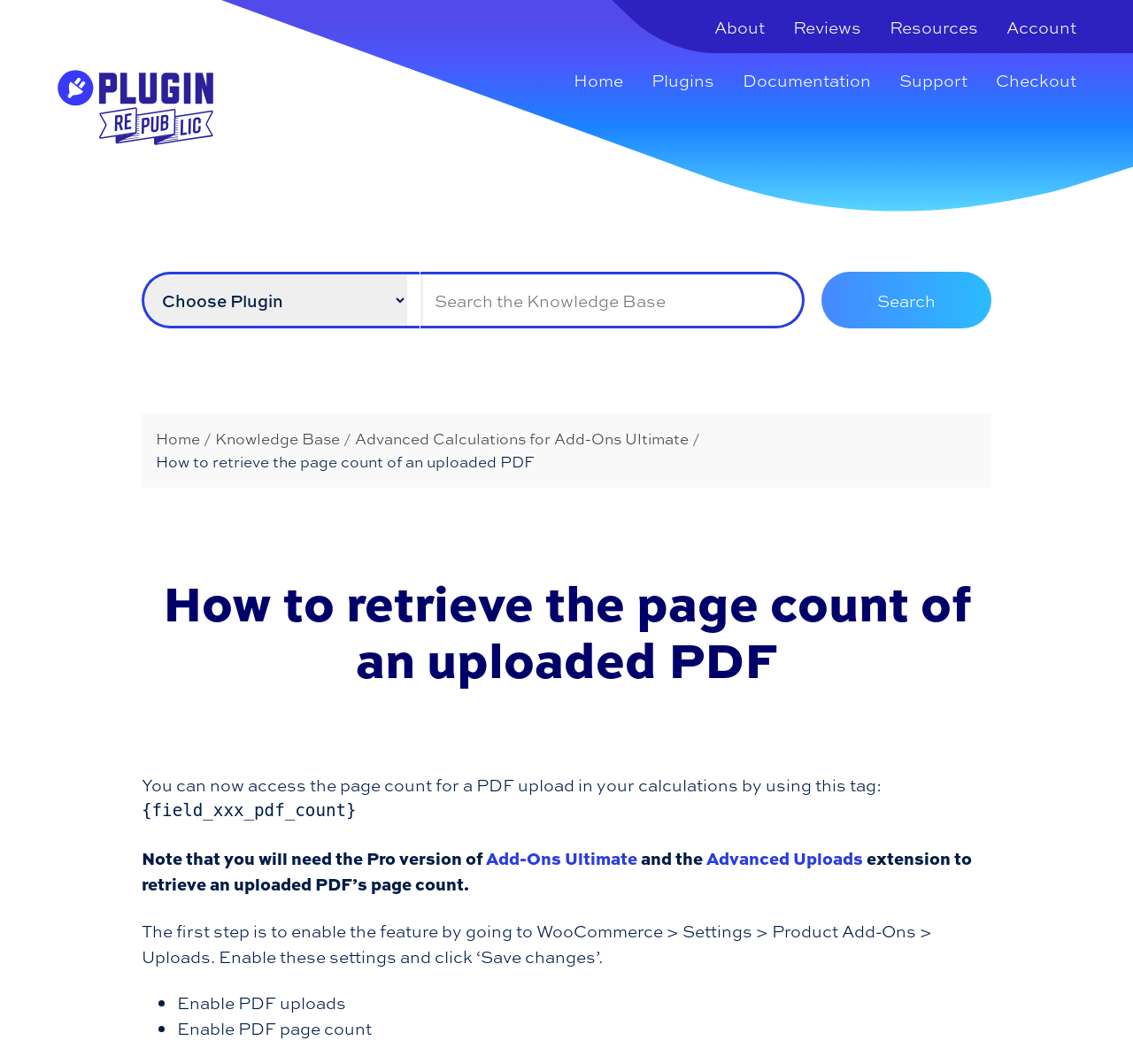Please specify the bounding box coordinates for the clickable region that will help you carry out the instruction: "Click on the 'Add-Ons Ultimate' link".

[0.429, 0.795, 0.562, 0.818]